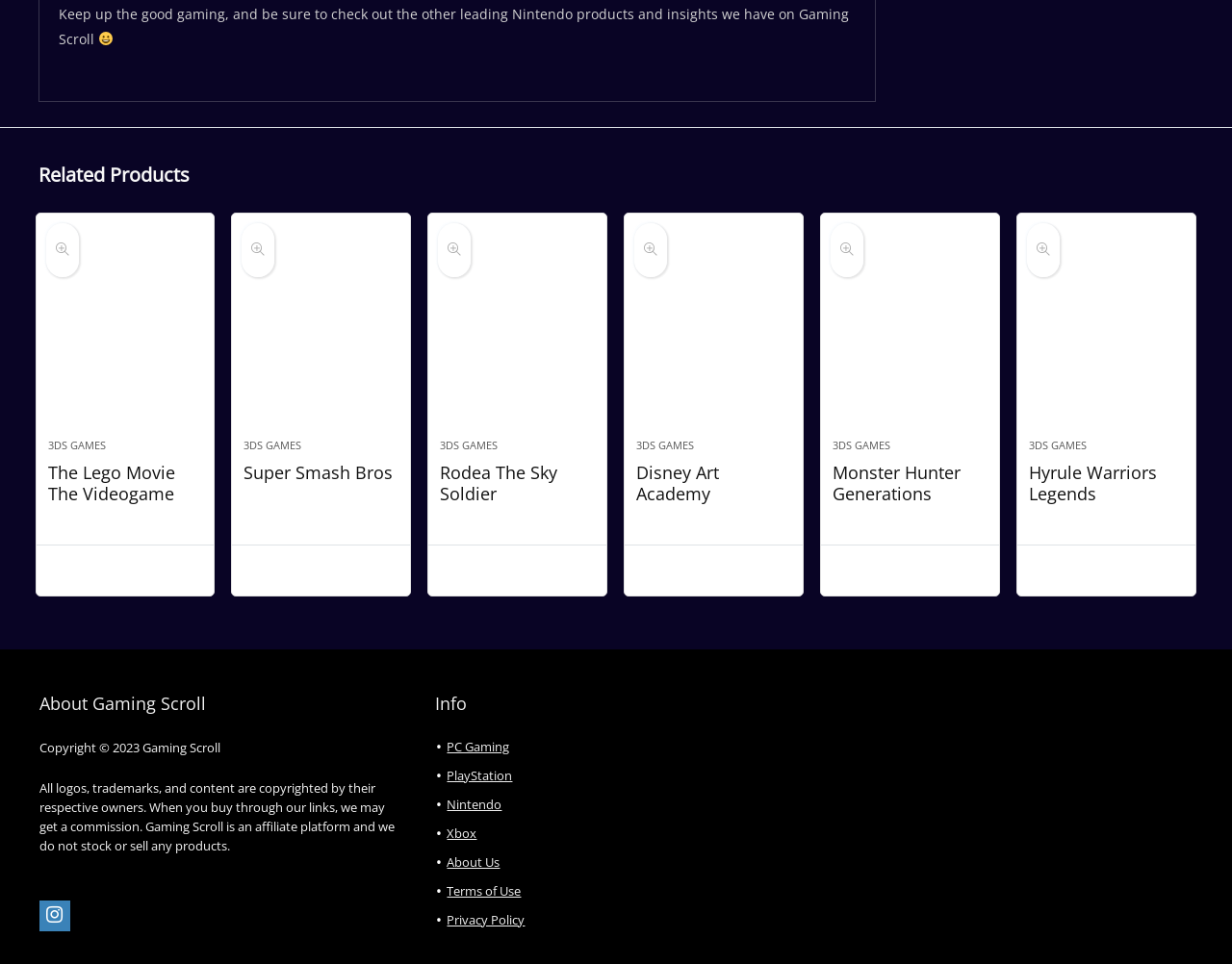Find the bounding box coordinates of the clickable element required to execute the following instruction: "Click on The Lego Movie The Videogame". Provide the coordinates as four float numbers between 0 and 1, i.e., [left, top, right, bottom].

[0.039, 0.258, 0.164, 0.438]